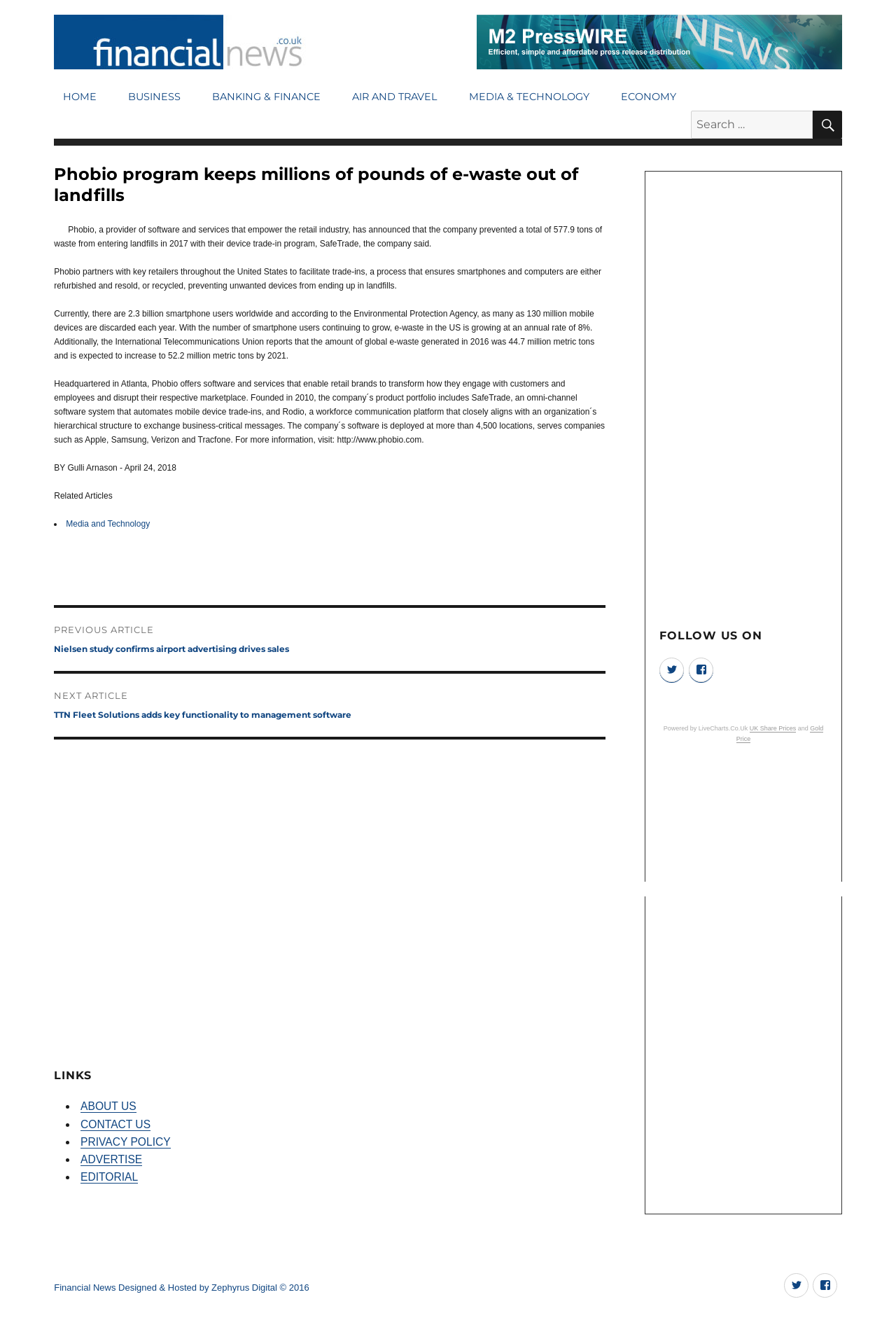Reply to the question with a single word or phrase:
How many locations have Phobio's software been deployed?

4,500